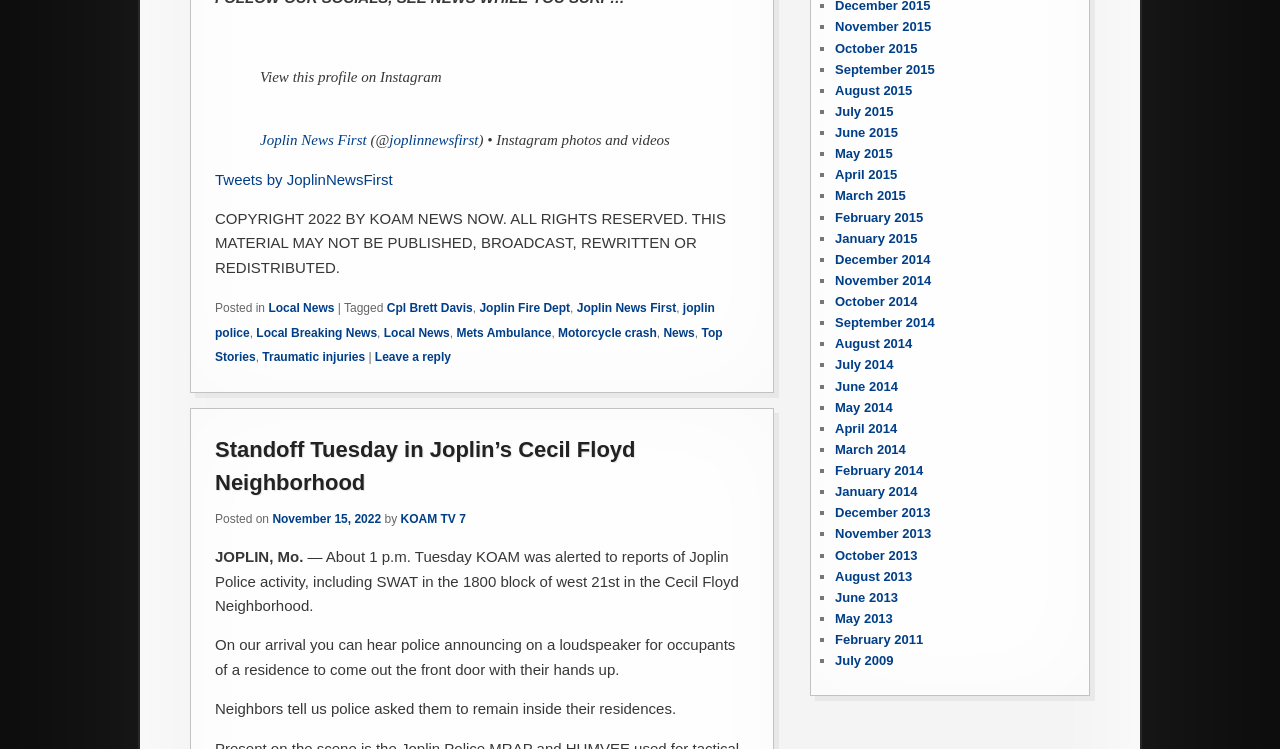Provide the bounding box coordinates of the area you need to click to execute the following instruction: "Visit the Joplin News First website".

[0.451, 0.402, 0.528, 0.421]